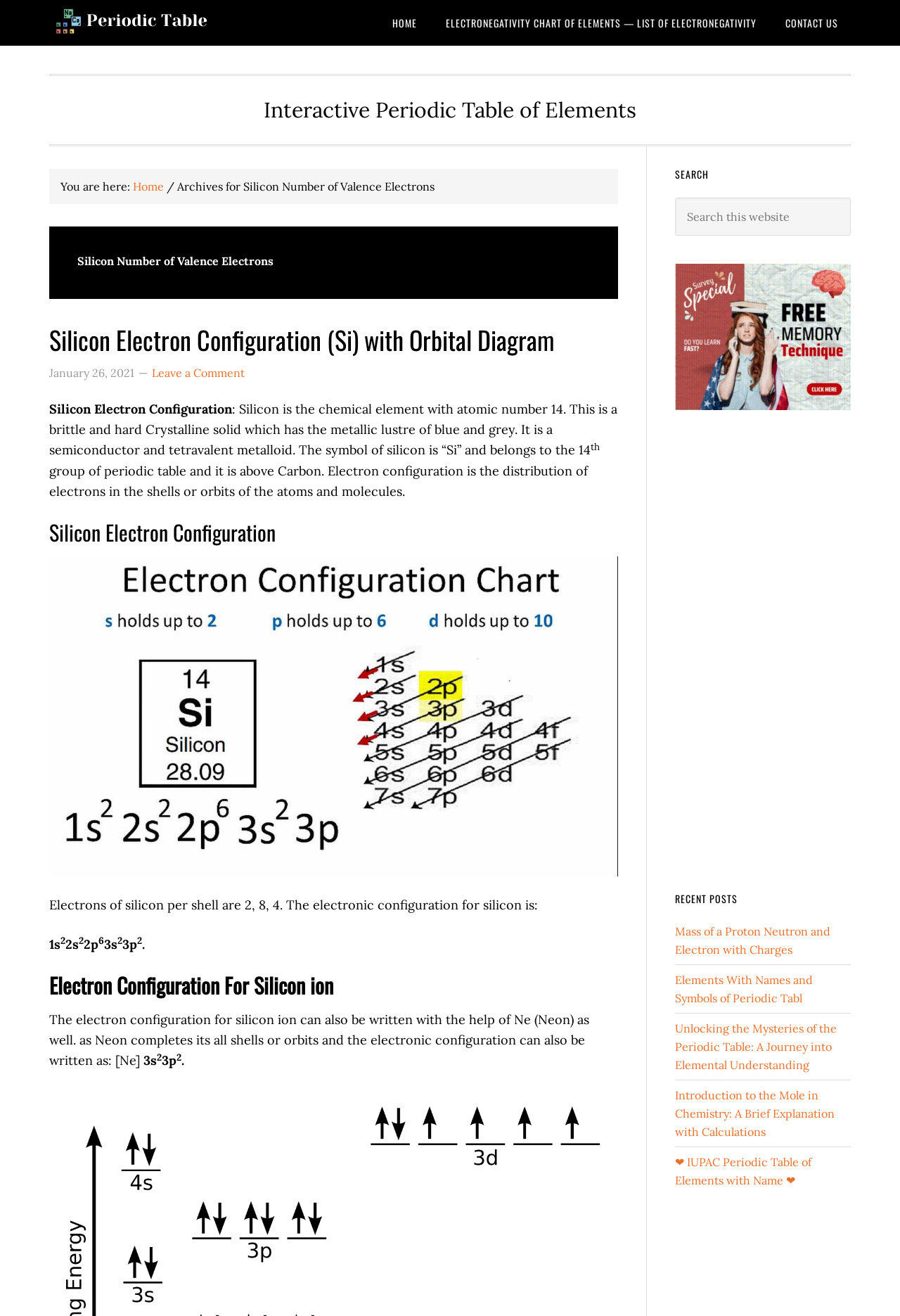Could you please study the image and provide a detailed answer to the question:
How many recent posts are listed?

There are 5 recent posts listed in the primary sidebar, which are 'Mass of a Proton Neutron and Electron with Charges', 'Elements With Names and Symbols of Periodic Table', 'Unlocking the Mysteries of the Periodic Table: A Journey into Elemental Understanding', 'Introduction to the Mole in Chemistry: A Brief Explanation with Calculations', and 'IUPAC Periodic Table of Elements with Name'.